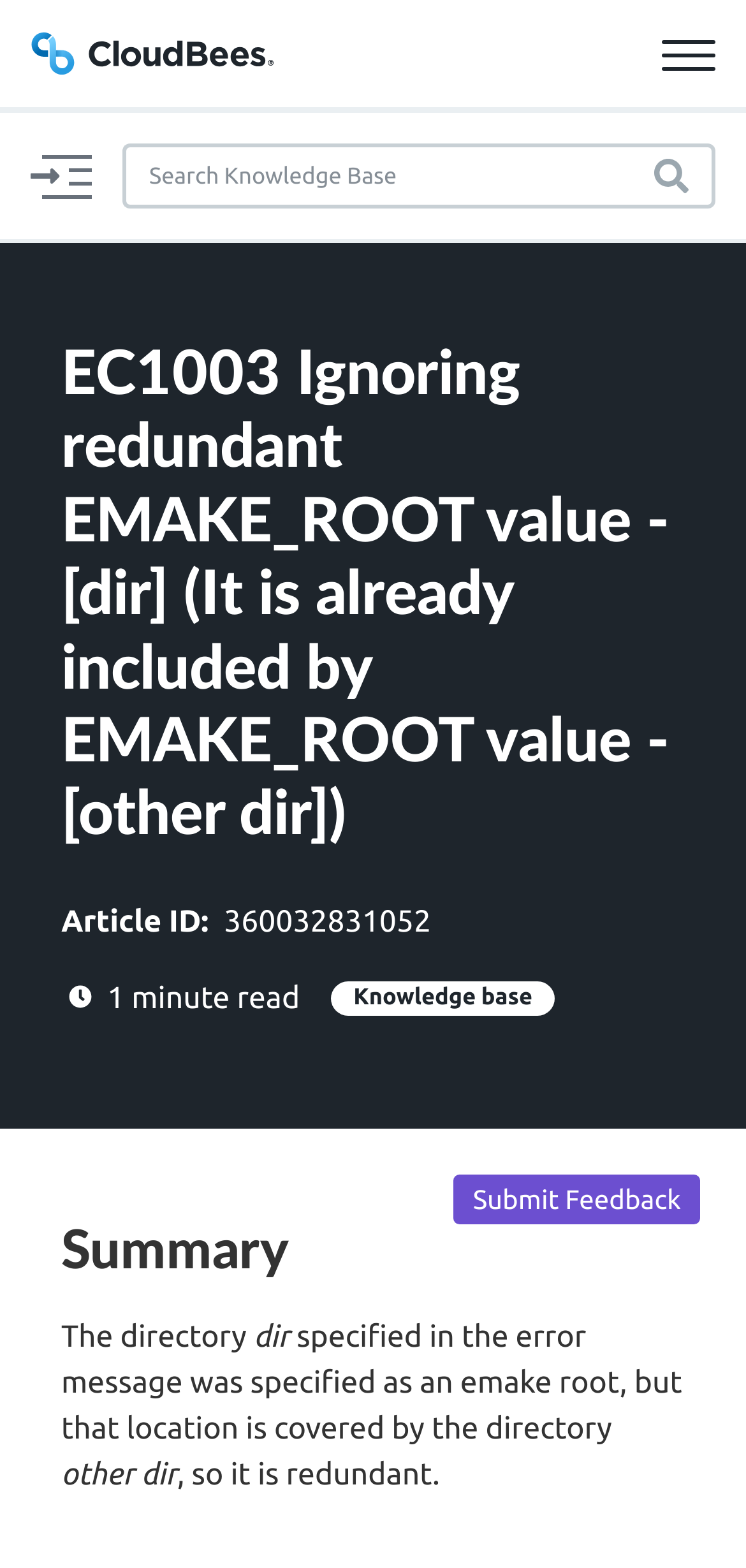Please identify the bounding box coordinates of the area that needs to be clicked to follow this instruction: "Download the data".

None